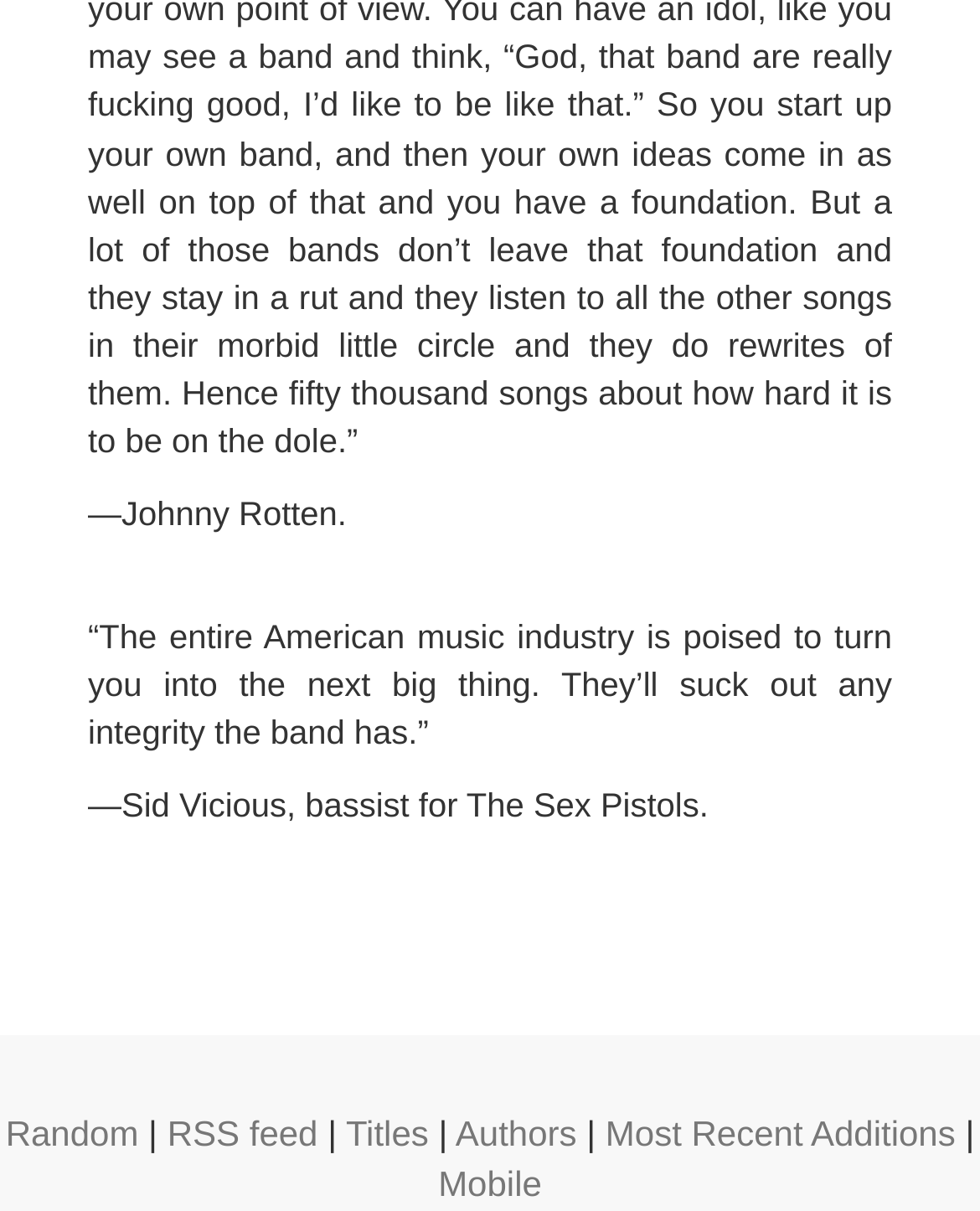What is the first item in the quote?
Provide a short answer using one word or a brief phrase based on the image.

Johnny Rotten